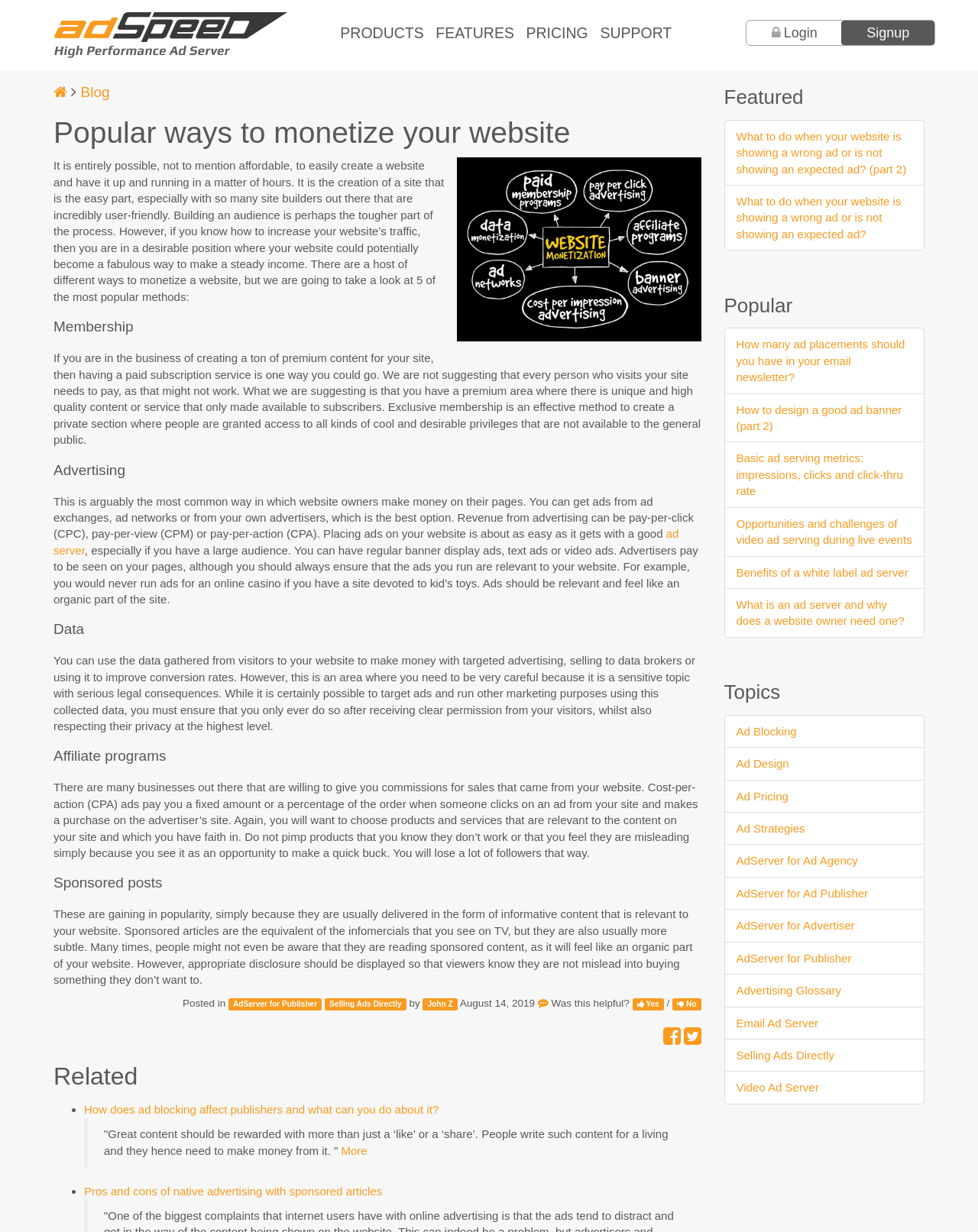Refer to the screenshot and give an in-depth answer to this question: What is the purpose of collecting data from website visitors?

The webpage suggests that collecting data from website visitors can be used to create targeted advertising, improve conversion rates, and enhance the overall user experience, but it also emphasizes the importance of respecting users' privacy and obtaining their consent.